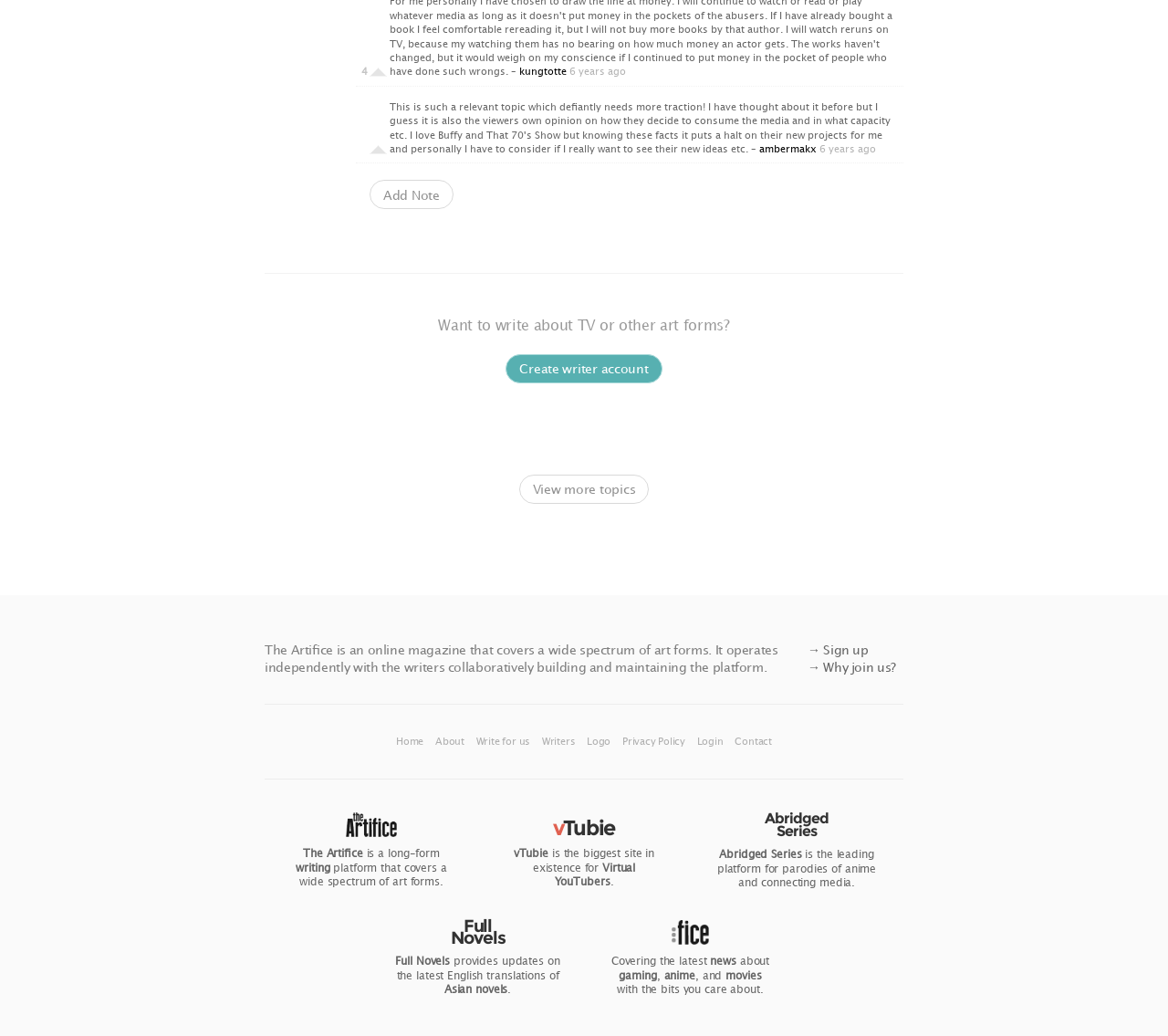Provide the bounding box coordinates of the HTML element this sentence describes: "Add Note". The bounding box coordinates consist of four float numbers between 0 and 1, i.e., [left, top, right, bottom].

[0.316, 0.174, 0.388, 0.202]